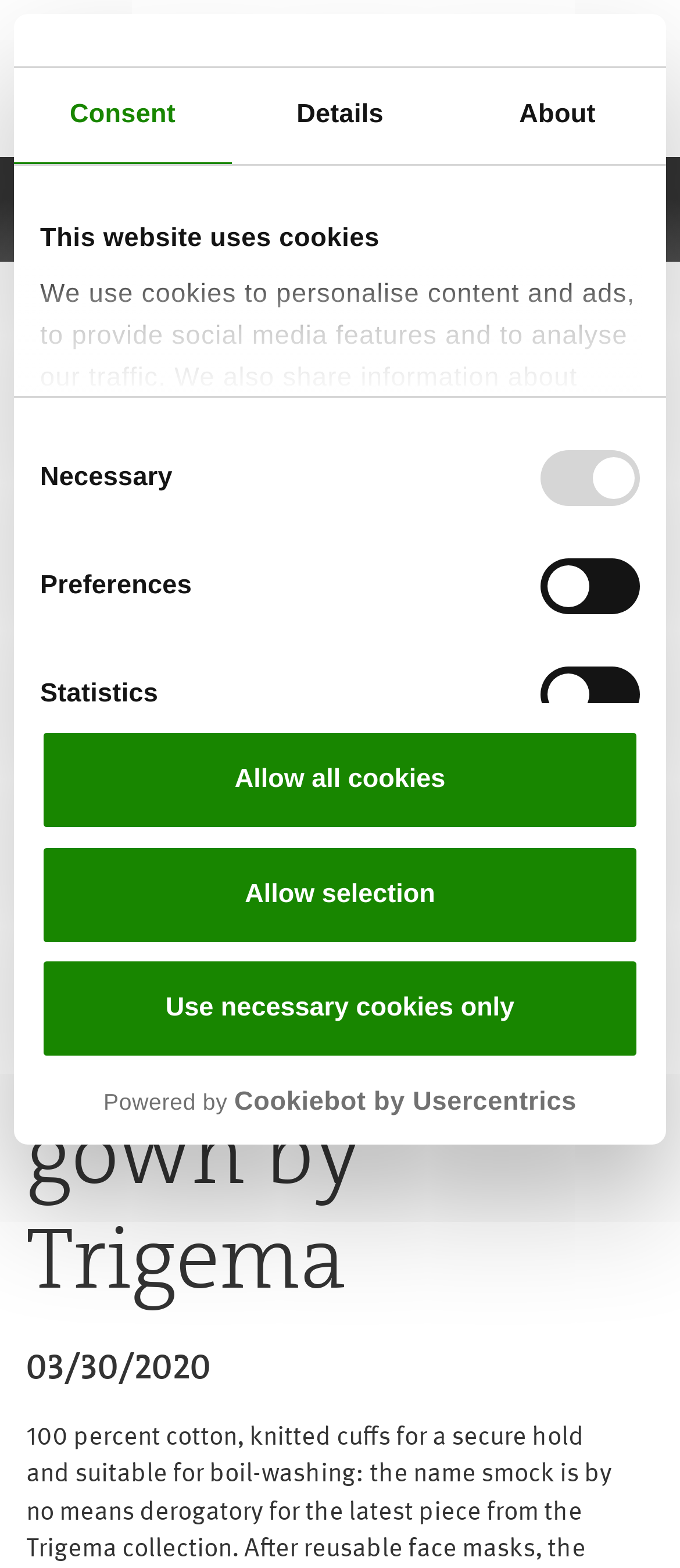Provide a thorough description of the webpage you see.

The webpage appears to be a news article or a product description page. At the top, there is a logo link on the left and a button on the right. Below the logo, there is a heading "News - Detail" followed by a brief description in a foreign language, which can be translated to English.

The main content of the page is about a protective gown by Trigema, which is a long-sleeved body protection made of woven fabric. The heading "Protective gown by Trigema" is prominently displayed in the middle of the page.

On the top-right corner, there is a dialog box with a tab list containing three tabs: "Consent", "Details", and "About". The "Consent" tab is selected by default, and it displays a message about the website using cookies. Below the message, there are four checkboxes for selecting the types of cookies to allow: "Necessary", "Preferences", "Statistics", and "Marketing". There are also three buttons: "Use necessary cookies only", "Allow selection", and "Allow all cookies".

At the bottom of the page, there is a time stamp "03/30/2020" and a link to the logo with a description "Powered by Cookiebot by Usercentrics".